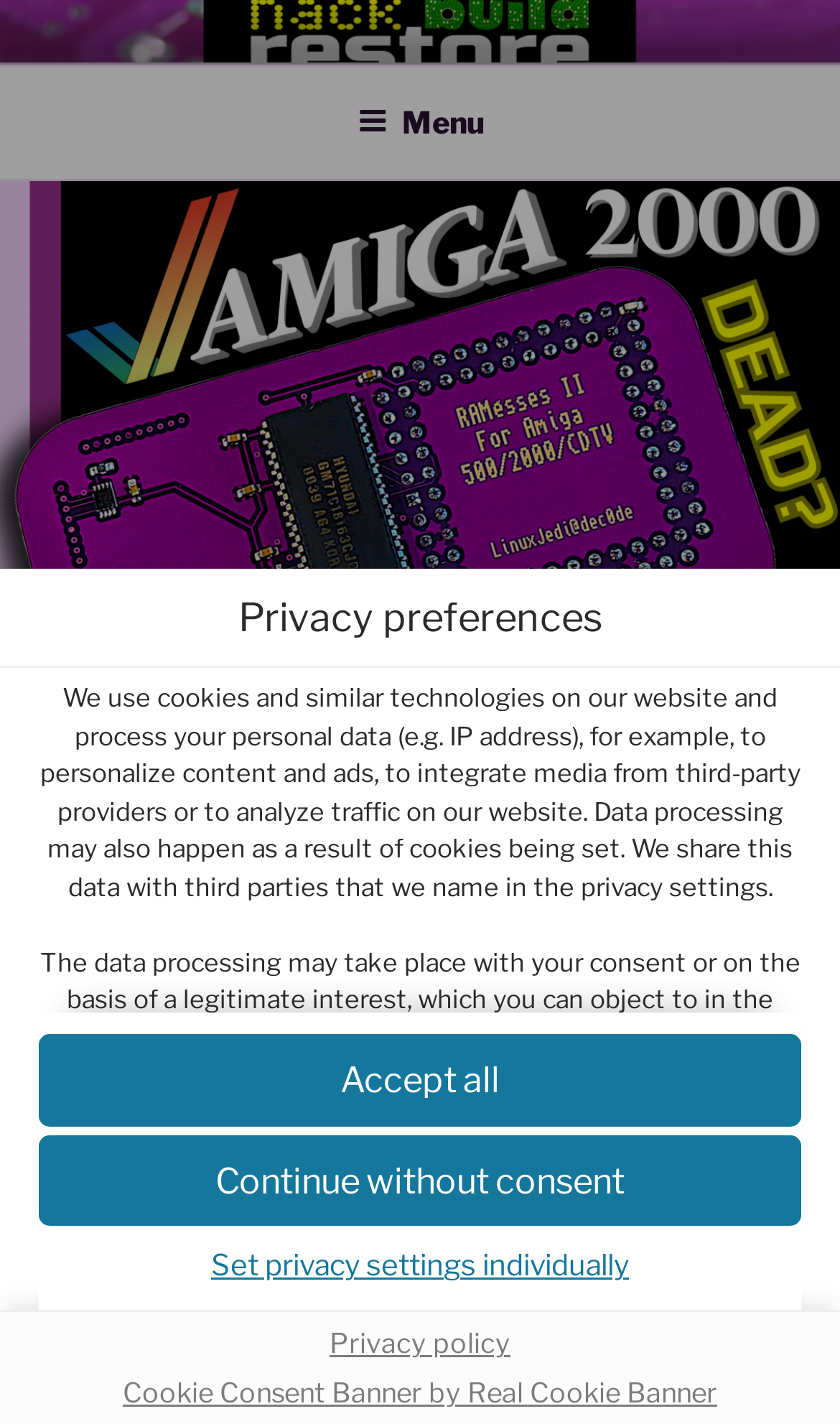Pinpoint the bounding box coordinates of the clickable area necessary to execute the following instruction: "View privacy policy". The coordinates should be given as four float numbers between 0 and 1, namely [left, top, right, bottom].

[0.458, 0.772, 0.914, 0.819]